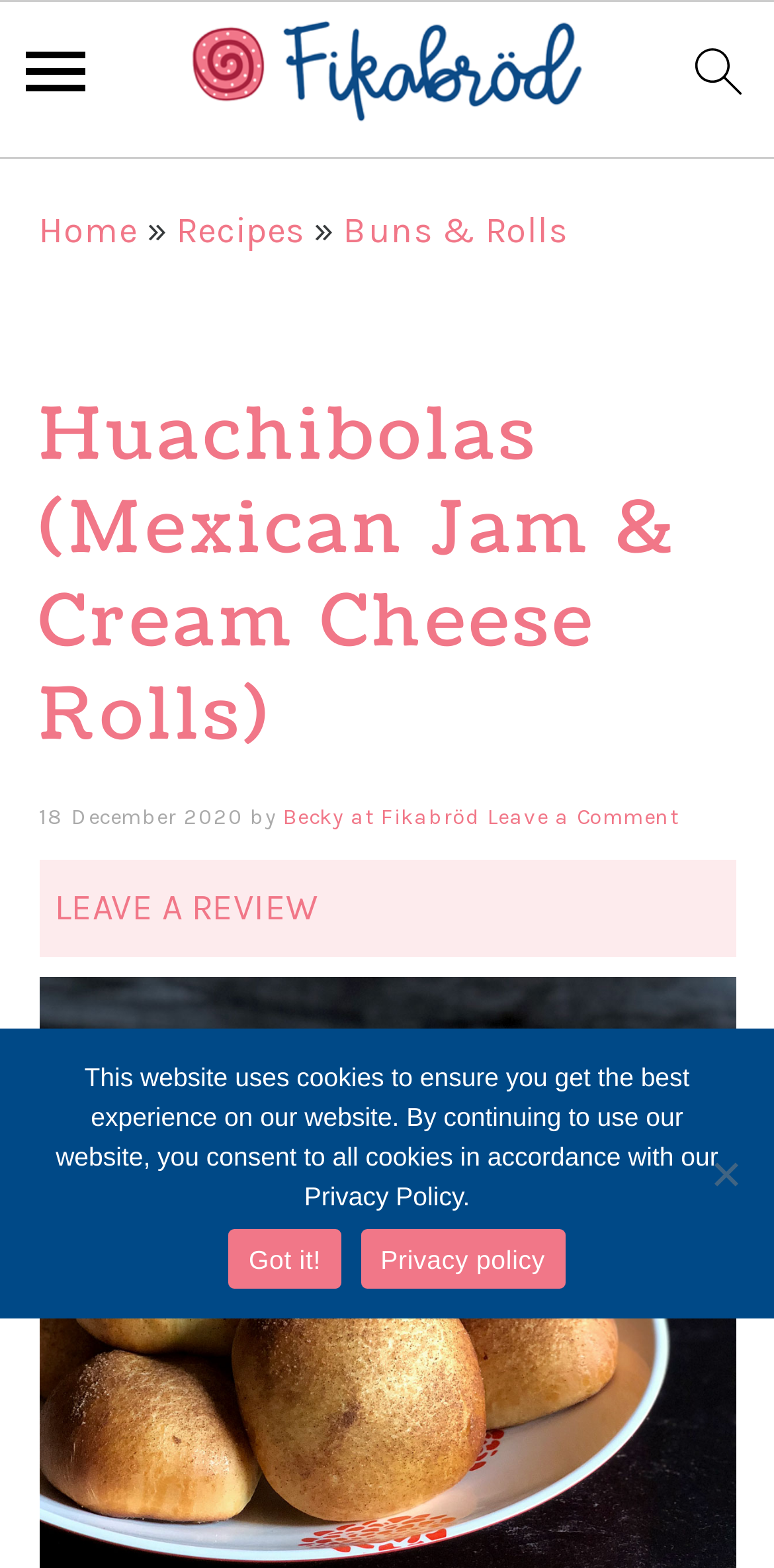Determine the main heading text of the webpage.

Huachibolas (Mexican Jam & Cream Cheese Rolls)